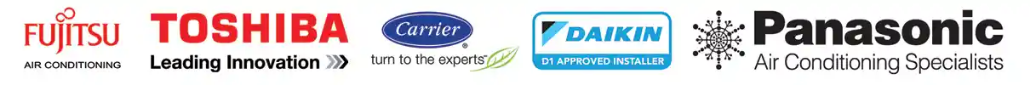Generate an elaborate description of what you see in the image.

The image showcases a banner featuring the logos of several prominent air conditioning manufacturers. The brands included are Fujitsu, Toshiba, Carrier, Daikin, and Panasonic, emphasizing their expertise and innovation in the air conditioning industry. Notably, Toshiba is highlighted with the slogan "Leading Innovation," while Carrier promotes itself as "the experts." Daikin is represented as a "D1 Approved Installer," indicative of its recognized quality and standards. This banner reflects the partnerships and certifications that Westfield Air Conditioning Limited has established, showcasing its commitment to providing high-quality air conditioning solutions to its customers.